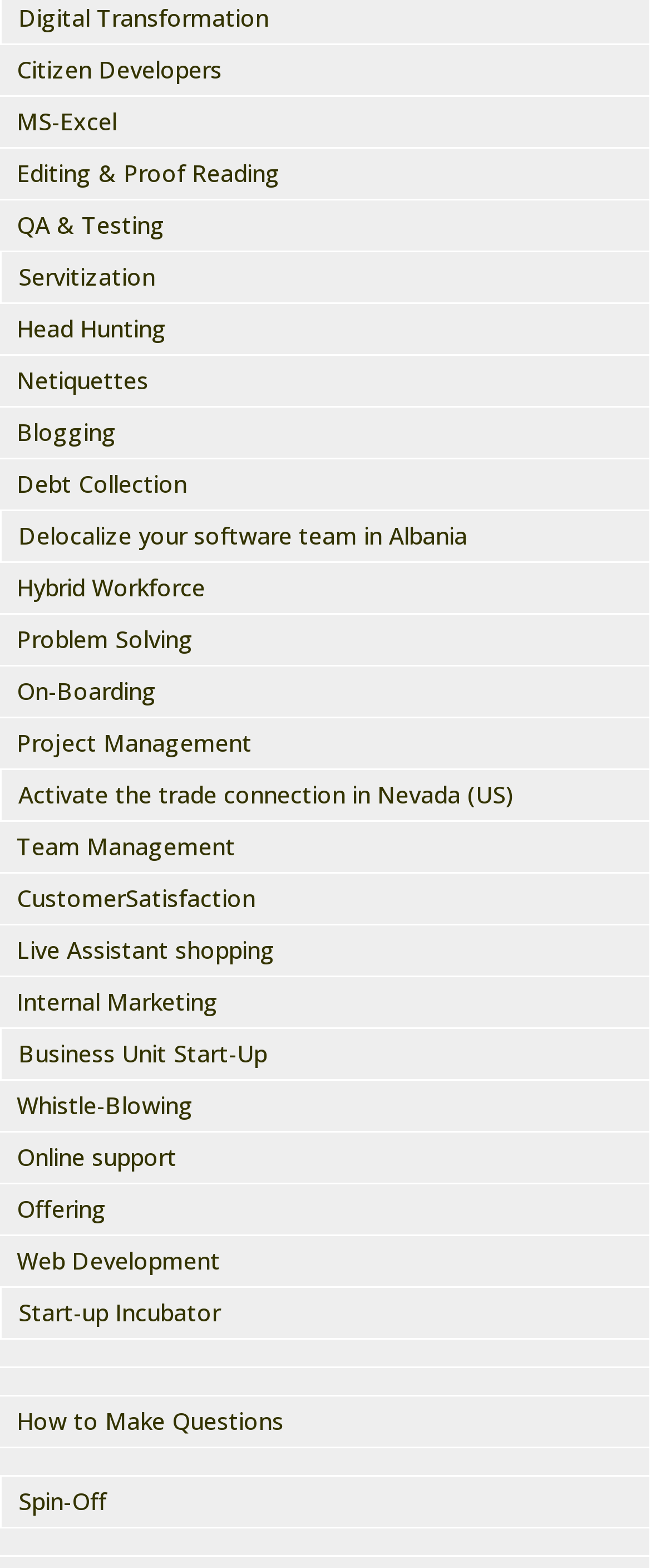What is the topic of the link at the top of the webpage?
From the screenshot, supply a one-word or short-phrase answer.

Digital Transformation